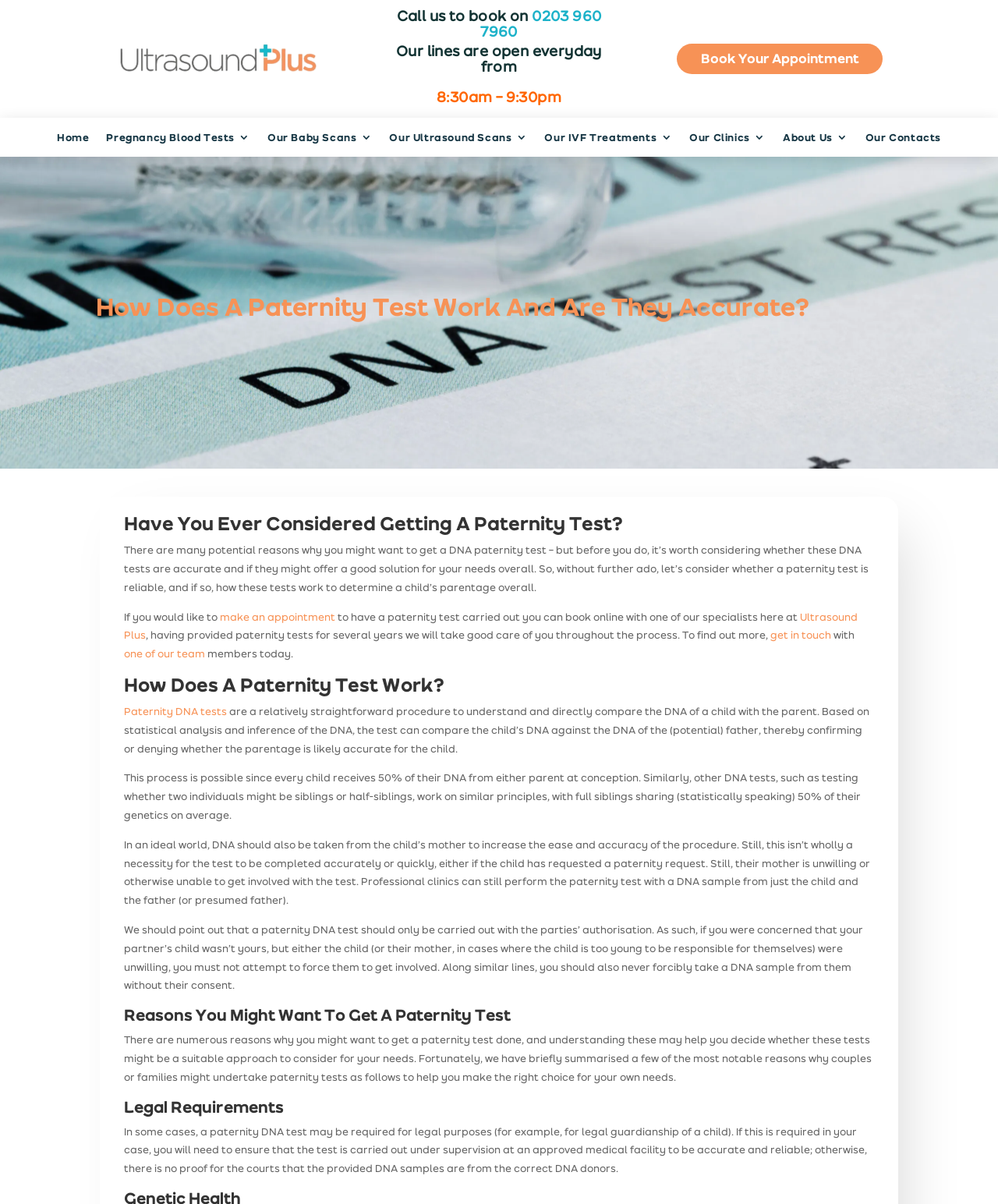Can you specify the bounding box coordinates for the region that should be clicked to fulfill this instruction: "Learn more about Ultrasound Plus".

[0.124, 0.506, 0.859, 0.533]